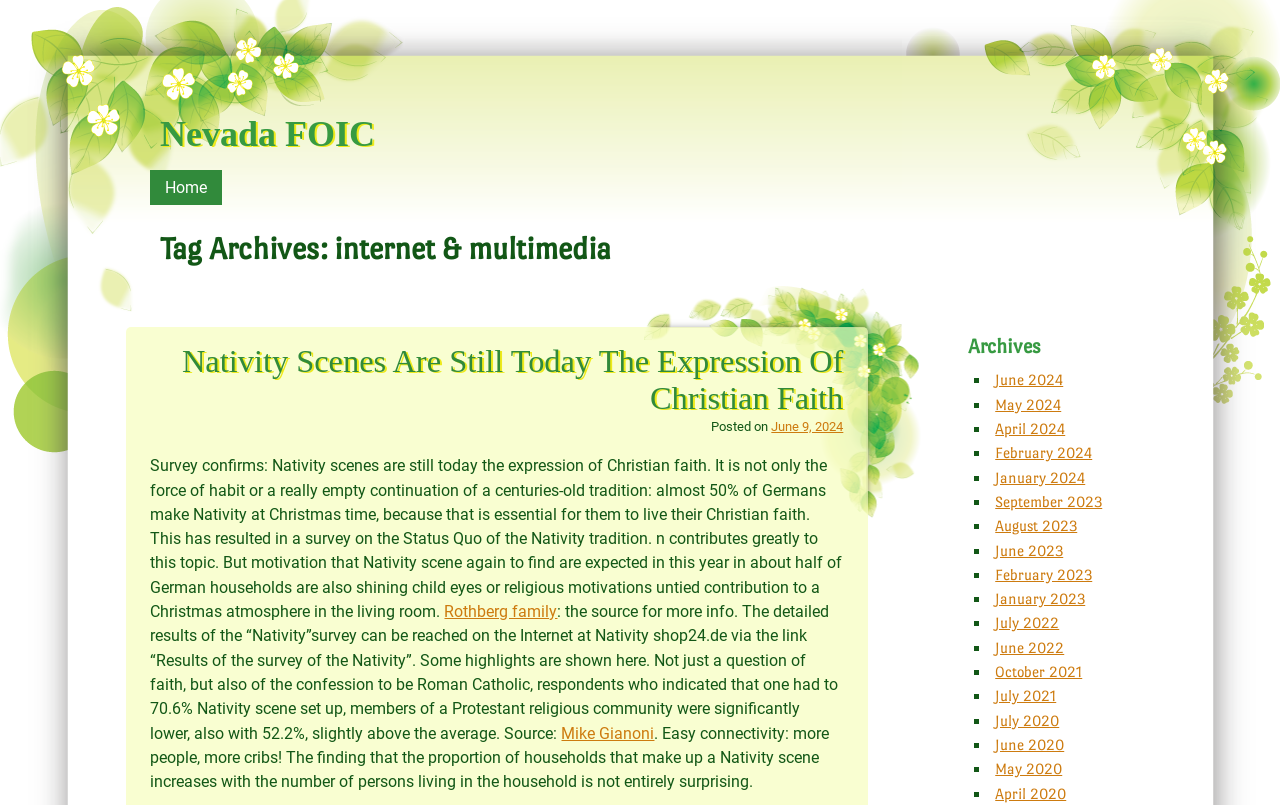Please find the bounding box coordinates of the element that you should click to achieve the following instruction: "Click on the 'Nevada FOIC' link". The coordinates should be presented as four float numbers between 0 and 1: [left, top, right, bottom].

[0.125, 0.097, 0.293, 0.191]